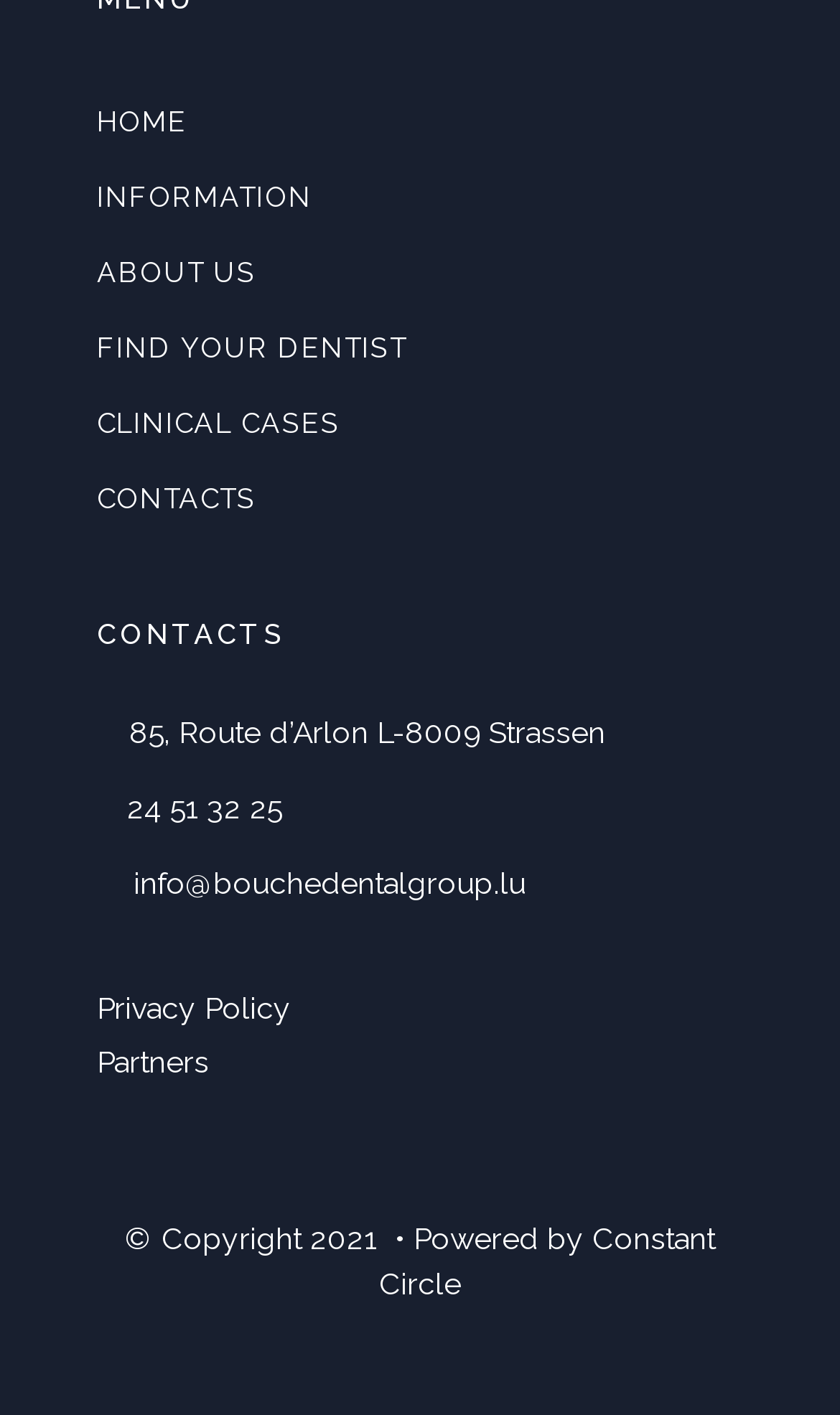Respond to the question with just a single word or phrase: 
What is the phone number of Bouche Dental Group?

24 51 32 25